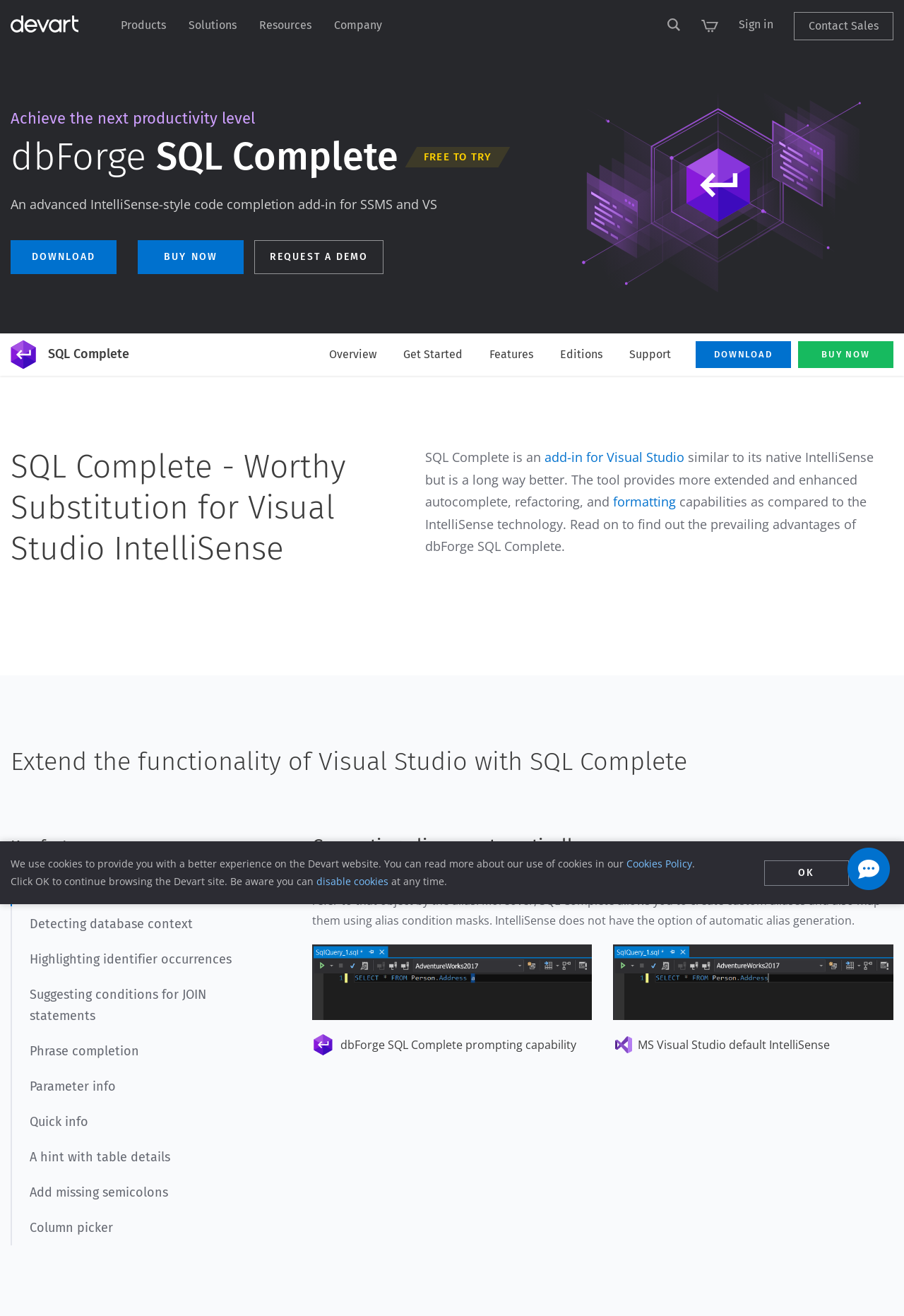Write a detailed summary of the webpage.

This webpage is about dbForge SQL Complete, a plugin for Visual Studio that provides advanced autocompletion, code formatting, SQL refactoring, and other features. At the top, there is a navigation bar with buttons for "Products", "Solutions", "Resources", and "Company". Next to it, there is a search bar with a "Search" button. On the right side, there is a "Cart" button and a "Sign in" link.

Below the navigation bar, there is a heading that reads "Achieve the next productivity level" and a brief description of dbForge SQL Complete. There are two buttons, "FREE TO TRY" and "DOWNLOAD", and a link to "BUY NOW". 

On the left side, there is a menu with links to "Overview", "Get Started", "Features", "Editions", and "Support". Below it, there is a heading that reads "SQL Complete - Worthy Substitution for Visual Studio IntelliSense" and a paragraph describing the advantages of dbForge SQL Complete.

The main content of the page is divided into sections, each describing a key feature of dbForge SQL Complete, such as generating aliases automatically, detecting database context, and suggesting conditions for JOIN statements. Each section has a tab with a brief description and an image or link to learn more.

At the bottom of the page, there is a notice about the use of cookies on the Devart website, with links to the Cookies Policy and to disable cookies. There is also an "OK" button to continue browsing the site. On the right side, there is a chat widget icon.